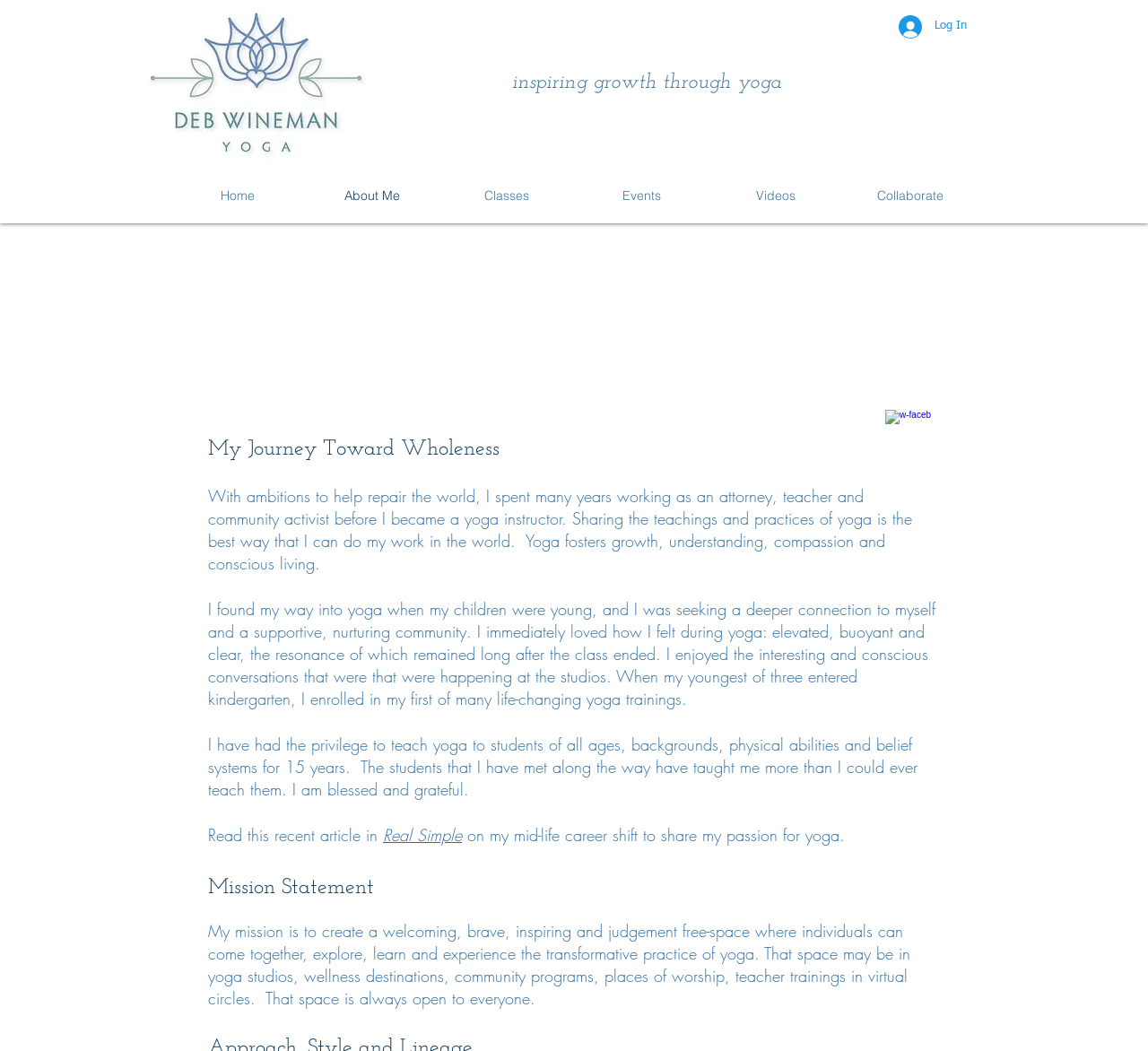Predict the bounding box of the UI element based on the description: "Collaborate". The coordinates should be four float numbers between 0 and 1, formatted as [left, top, right, bottom].

[0.734, 0.165, 0.852, 0.207]